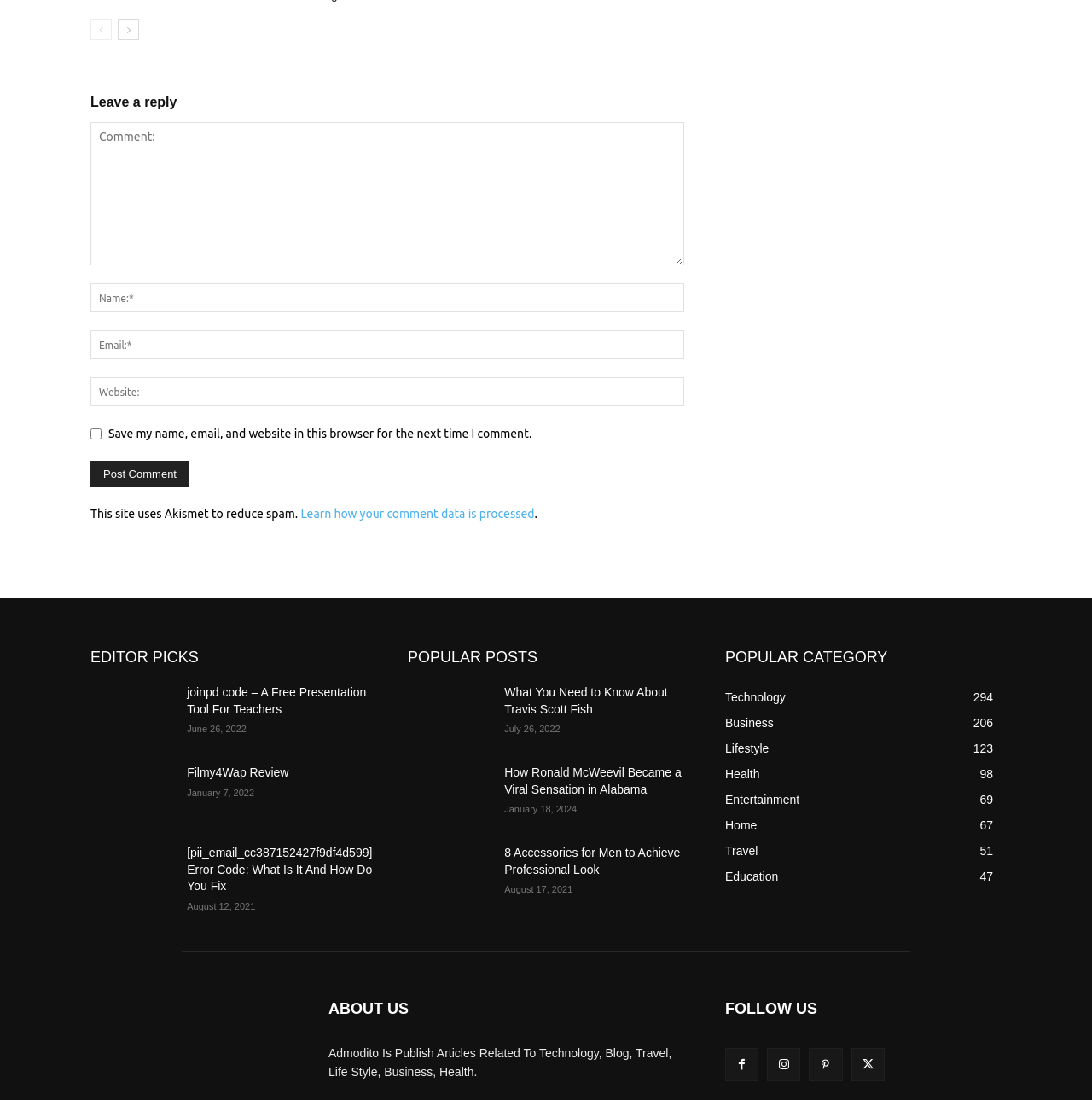Respond to the following question using a concise word or phrase: 
How many categories are listed under 'POPULAR CATEGORY'?

8